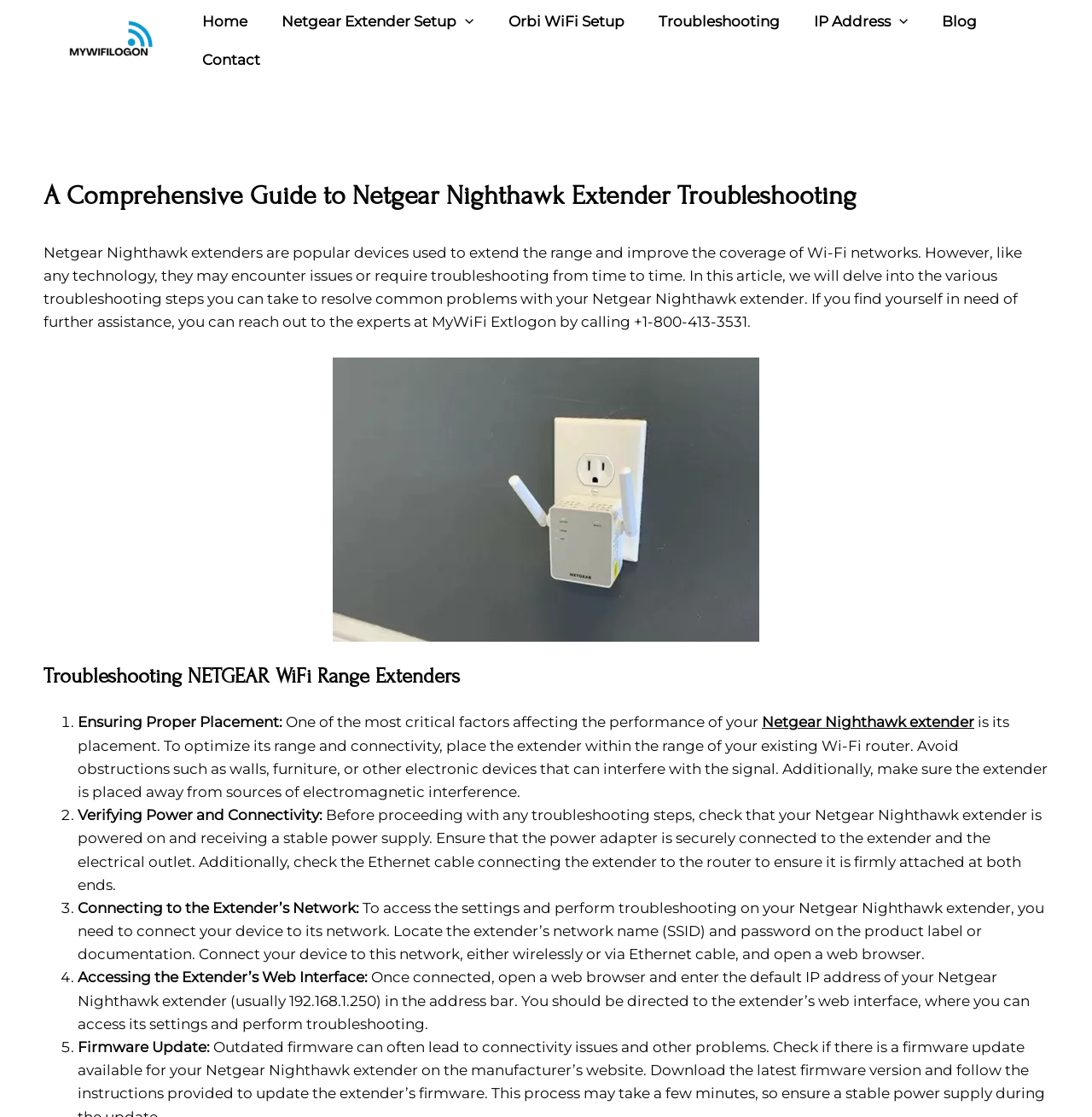Describe all the visual and textual components of the webpage comprehensively.

This webpage is about troubleshooting Netgear Nighthawk WiFi range extenders. At the top, there is a navigation bar with links to different sections of the website, including "Home", "Netgear Extender Setup", "Orbi WiFi Setup", "Troubleshooting", "IP Address", "Blog", and "Contact". Below the navigation bar, there is a header section with a title "A Comprehensive Guide to Netgear Nighthawk Extender Troubleshooting" and a brief introduction to the article.

The main content of the webpage is divided into sections, each with a heading and a list of steps to troubleshoot common issues with Netgear Nighthawk extenders. The sections are numbered from 1 to 5, and each section has a brief description of the troubleshooting step. The sections are: "Ensuring Proper Placement", "Verifying Power and Connectivity", "Connecting to the Extender’s Network", "Accessing the Extender’s Web Interface", and "Firmware Update".

There is an image of a Netgear Nighthawk extender on the page, which is located below the introduction section. The image is centered on the page and takes up about half of the width of the page.

Throughout the webpage, there are links to other relevant articles and resources, including a link to "Netgear WiFi Router Extender Setup Support" at the top of the page. The webpage also has a call-to-action at the bottom, encouraging users to contact MyWiFi Extlogon for further assistance with troubleshooting their Netgear Nighthawk extender.